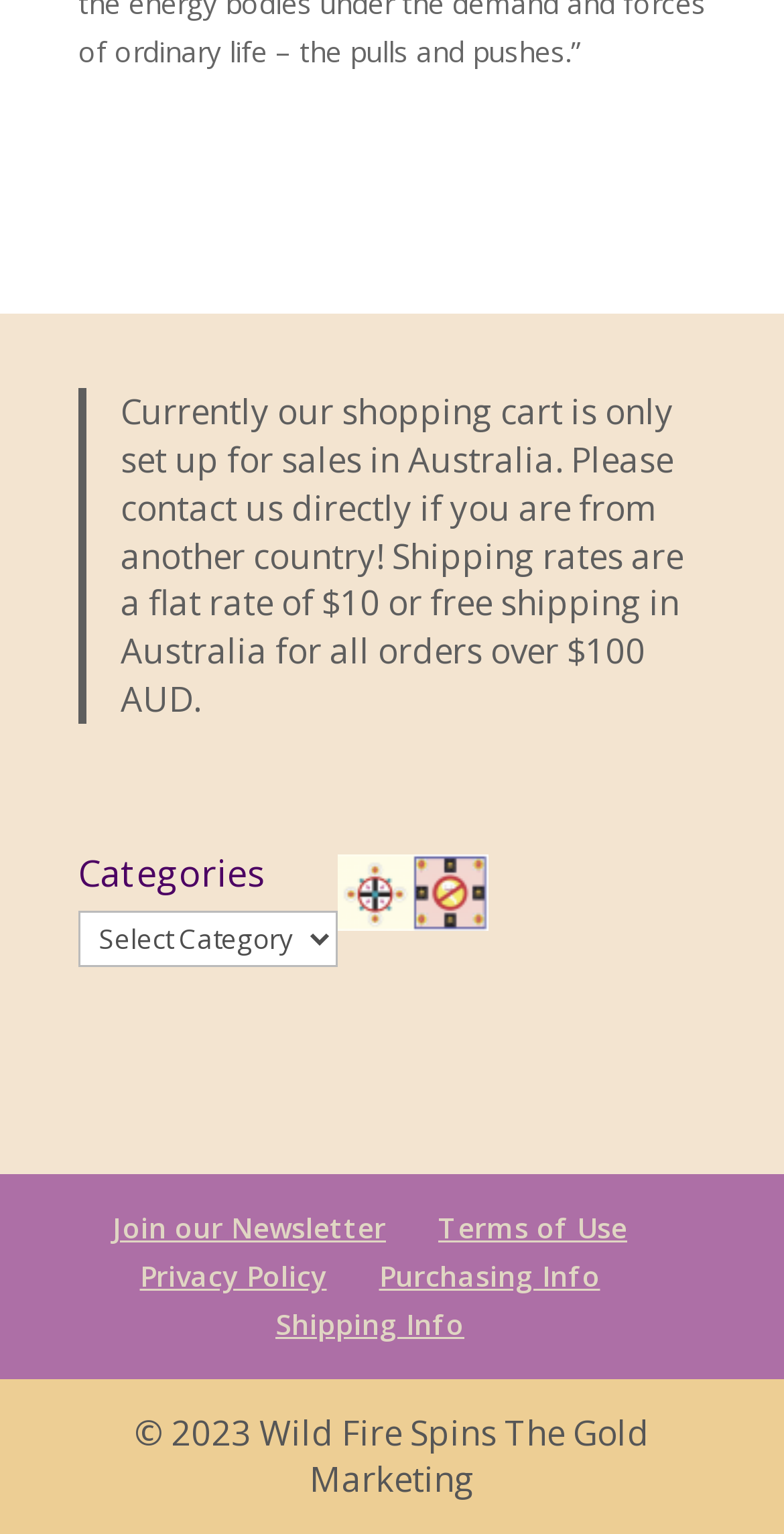What is the shipping rate in Australia?
With the help of the image, please provide a detailed response to the question.

The shipping rate in Australia can be found in the blockquote element, which states that the shipping rates are a flat rate of $10 or free shipping in Australia for all orders over $100 AUD.